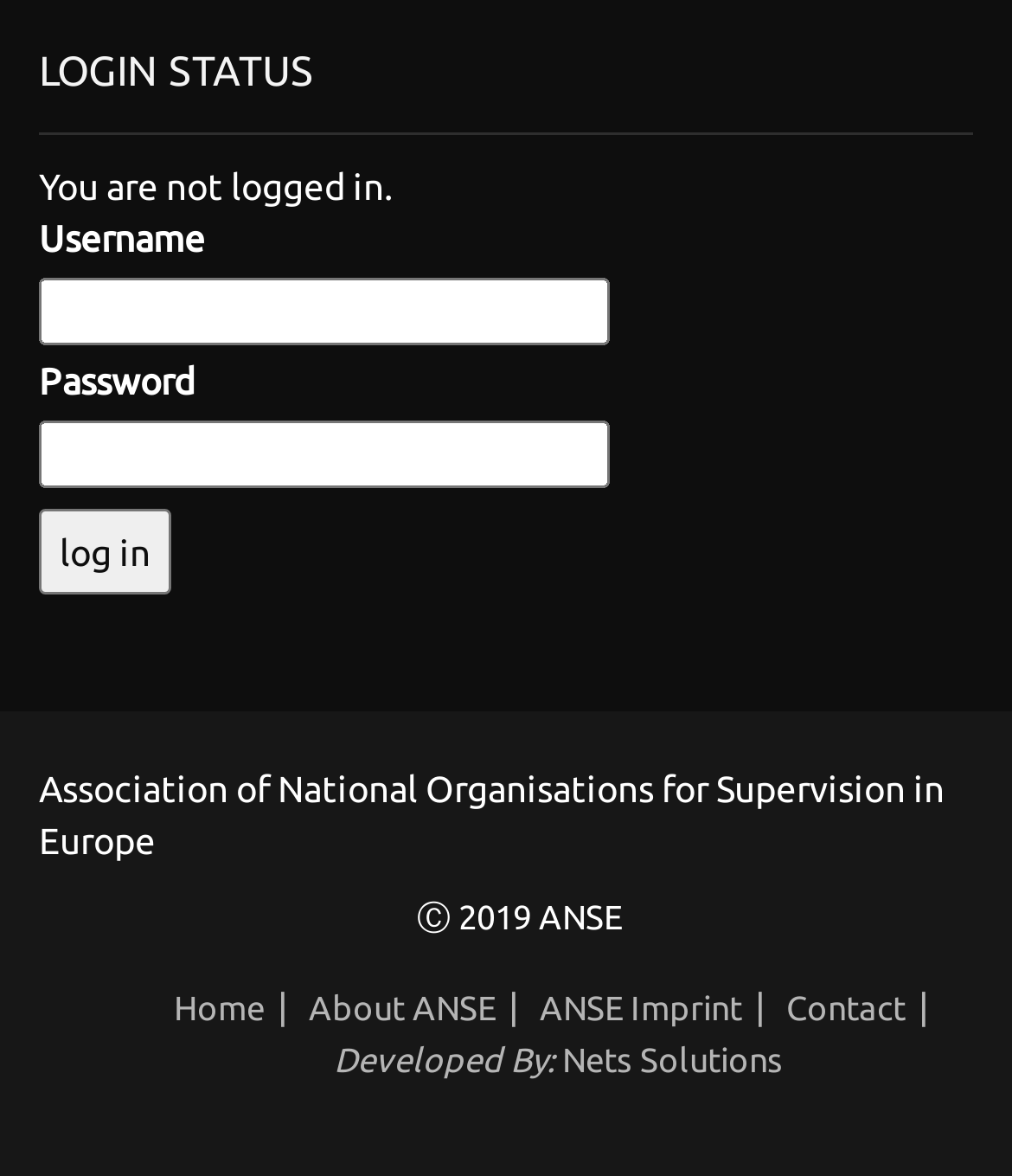Carefully observe the image and respond to the question with a detailed answer:
What is the purpose of the button below the password field?

I found a button with the text 'log in' located below the password field, which suggests that its purpose is to log in to the system.